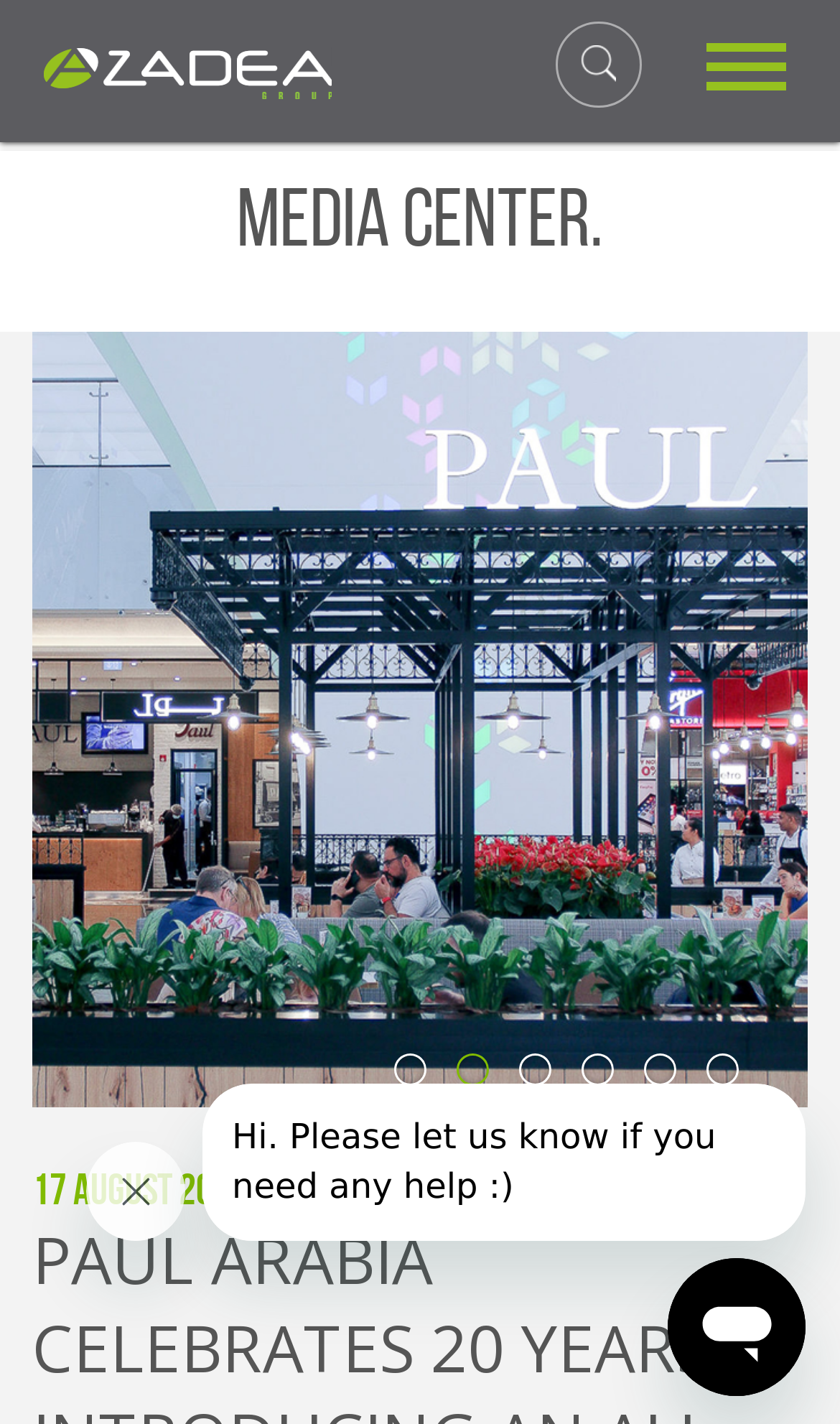Please answer the following question using a single word or phrase: 
What is the purpose of the iframe at the bottom right?

Launch messaging window